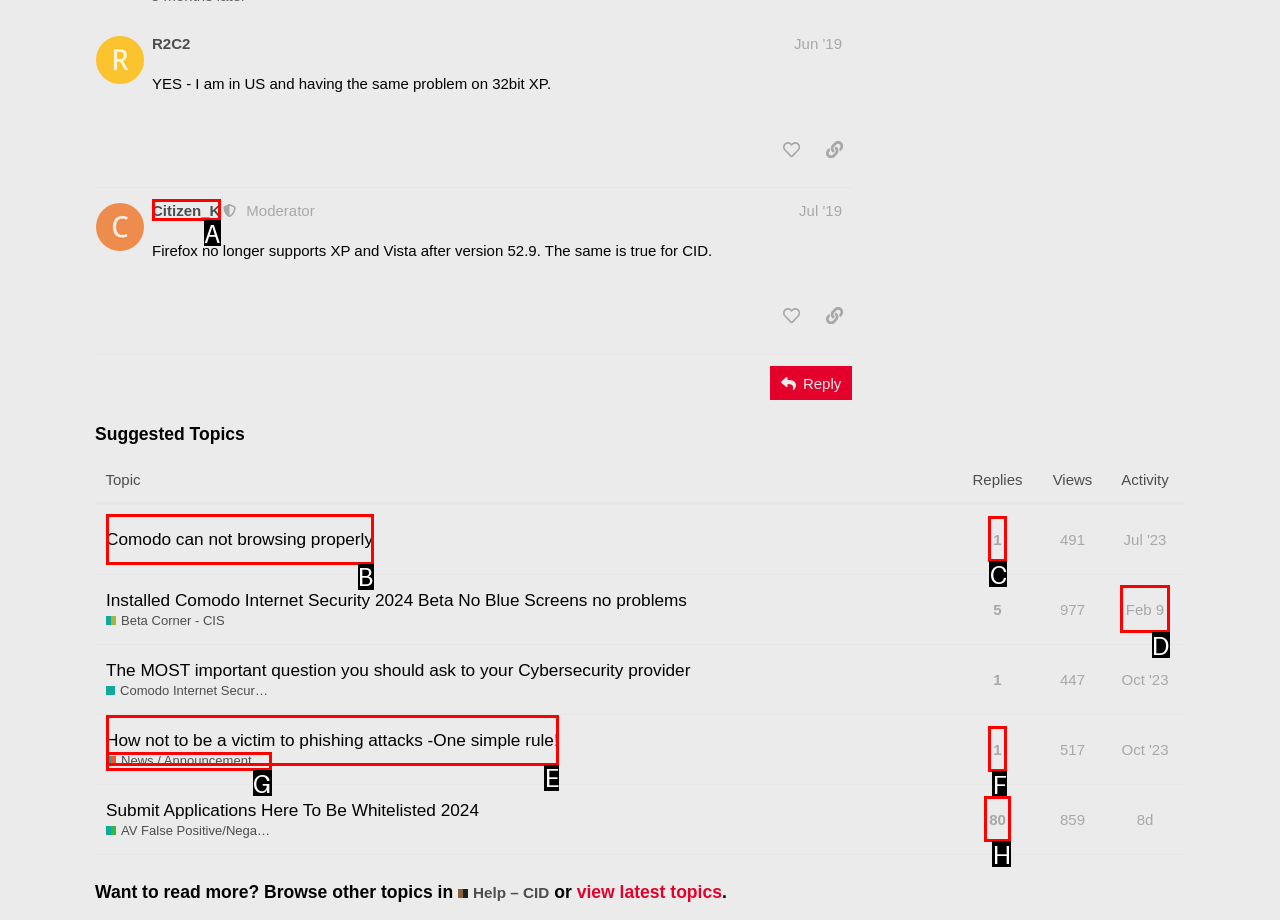Tell me which one HTML element best matches the description: Comodo can not browsing properly
Answer with the option's letter from the given choices directly.

B